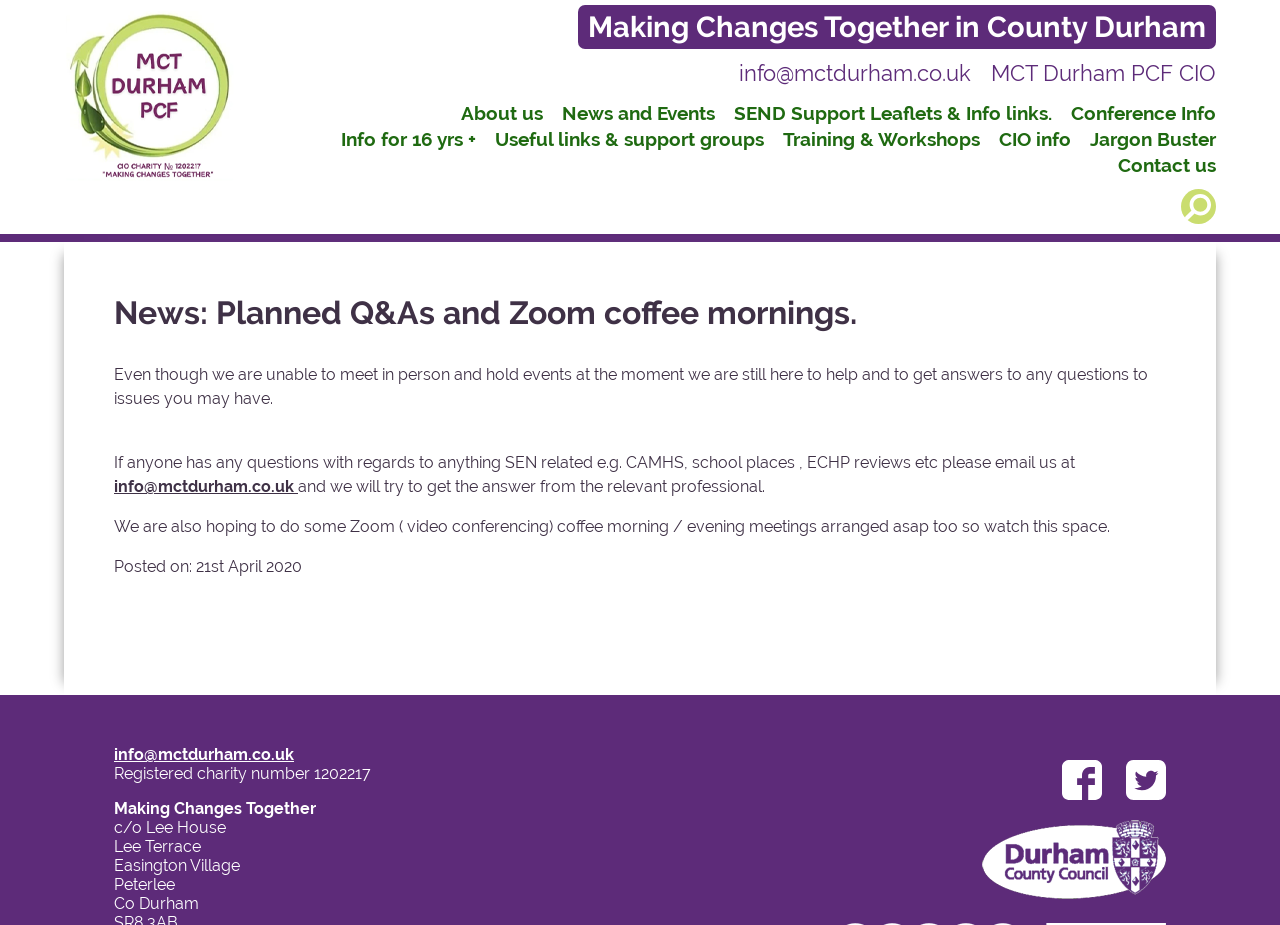Find the bounding box coordinates for the area you need to click to carry out the instruction: "Click on the 'World' link". The coordinates should be four float numbers between 0 and 1, indicated as [left, top, right, bottom].

None